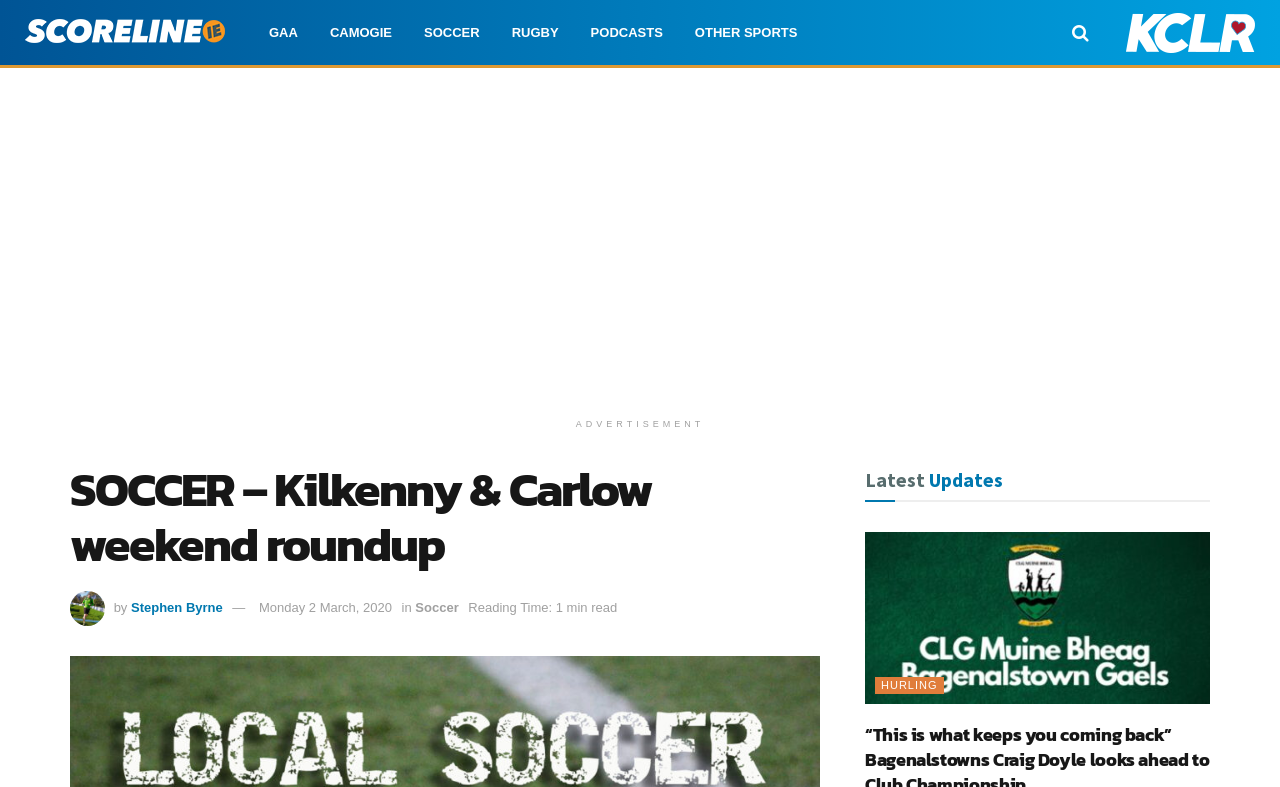Give a comprehensive overview of the webpage, including key elements.

The webpage is a sports news article focused on soccer in Kilkenny and Carlow, with a roundup of the weekend's events. At the top left, there is a link to "Scoreline.ie" accompanied by an image of the same name. Below this, there are several links to different sports categories, including GAA, Camogie, Soccer, Rugby, Podcasts, and Other Sports, arranged horizontally across the page.

On the top right, there is a link to "KCLR" accompanied by an image of the same name. Below this, there is a large section of content that takes up most of the page. The article's title, "SOCCER – Kilkenny & Carlow weekend roundup", is displayed prominently in a heading.

The article's author, Stephen Byrne, is credited below the title, along with the date of publication, Monday 2 March, 2020. The category of the article, Soccer, is also displayed. The article's content is not explicitly described, but it appears to be a brief summary of the weekend's soccer events.

To the right of the article, there is a section titled "Latest Updates", which contains a link to a news article about Bagenalstown Gaels, accompanied by an image. Below this, there is a link to the category "HURLING". There is also an advertisement displayed on the page, labeled as such.